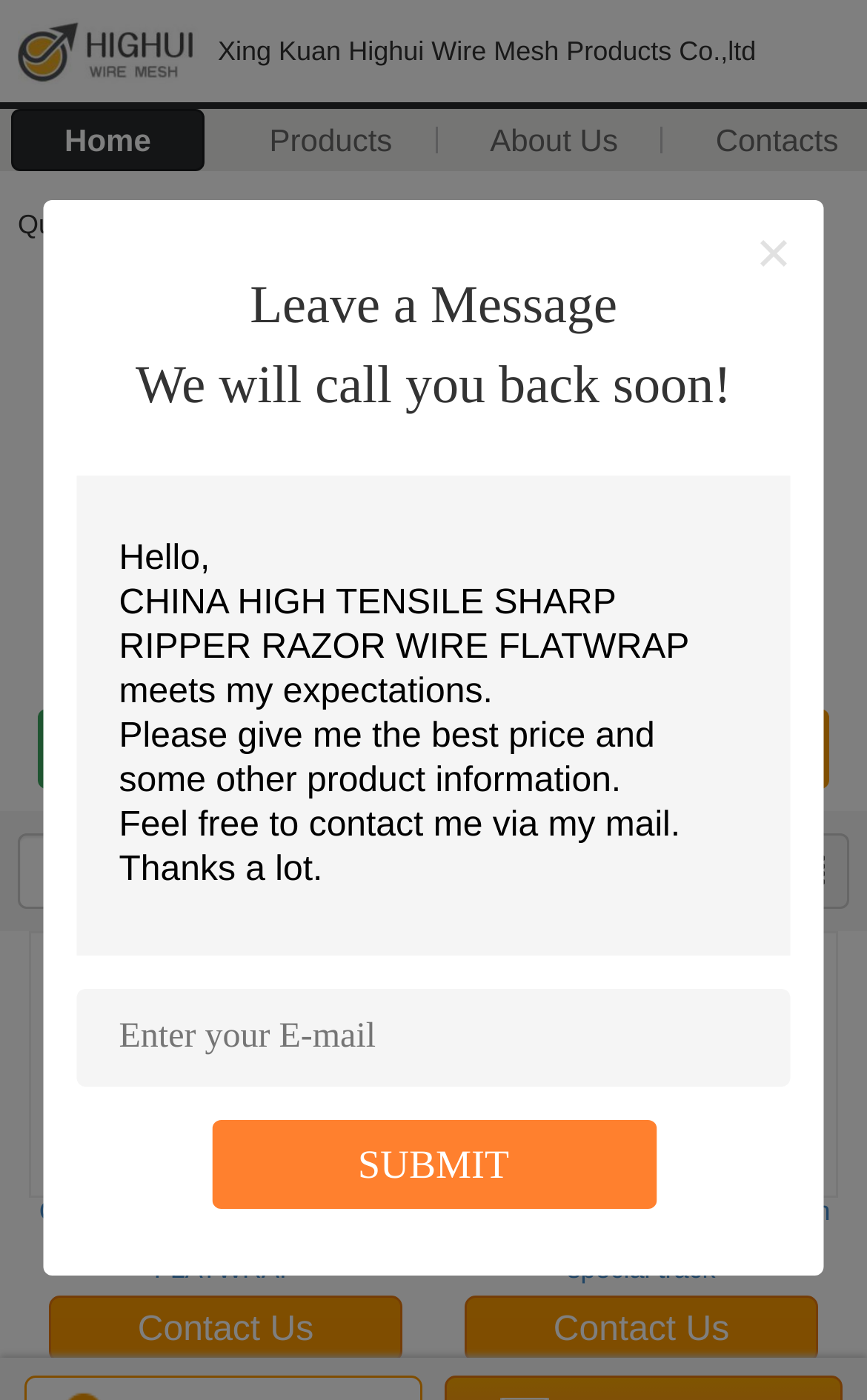Please determine the bounding box coordinates of the clickable area required to carry out the following instruction: "Click on the 'Home' link". The coordinates must be four float numbers between 0 and 1, represented as [left, top, right, bottom].

[0.012, 0.078, 0.236, 0.122]